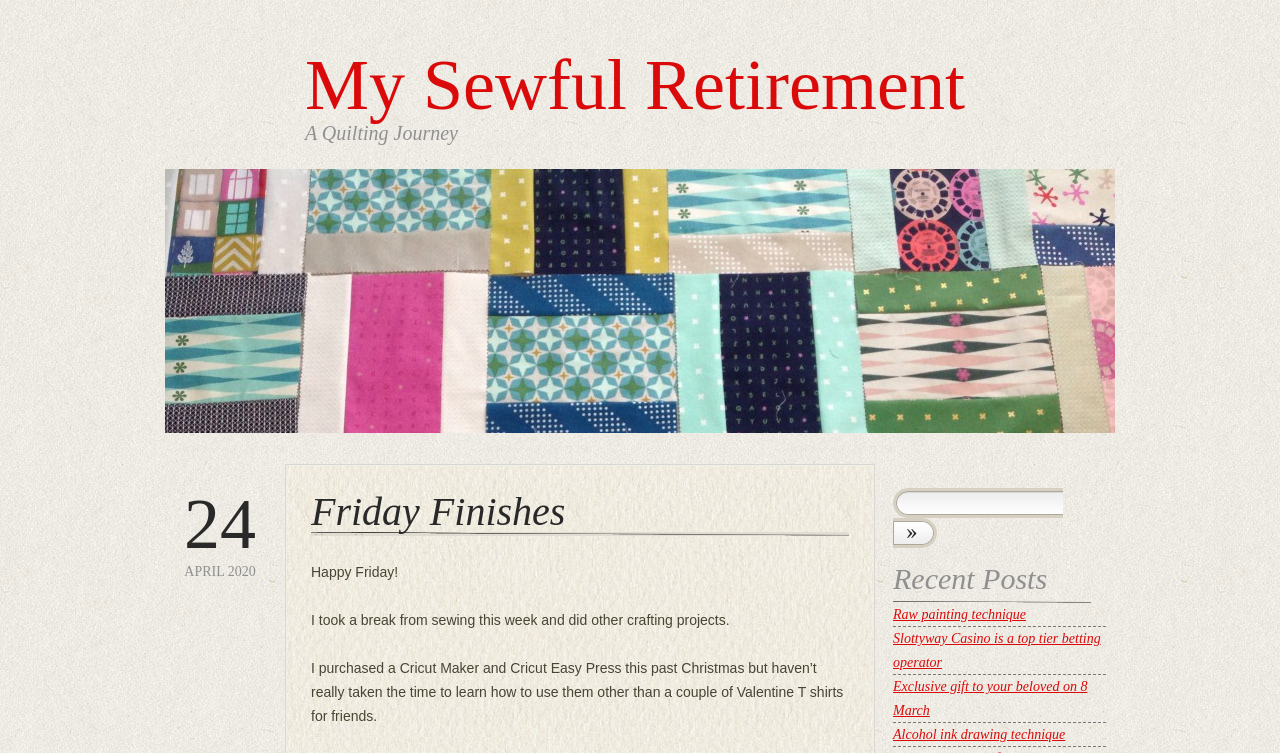Extract the bounding box coordinates for the described element: "Raw painting technique". The coordinates should be represented as four float numbers between 0 and 1: [left, top, right, bottom].

[0.698, 0.806, 0.802, 0.826]